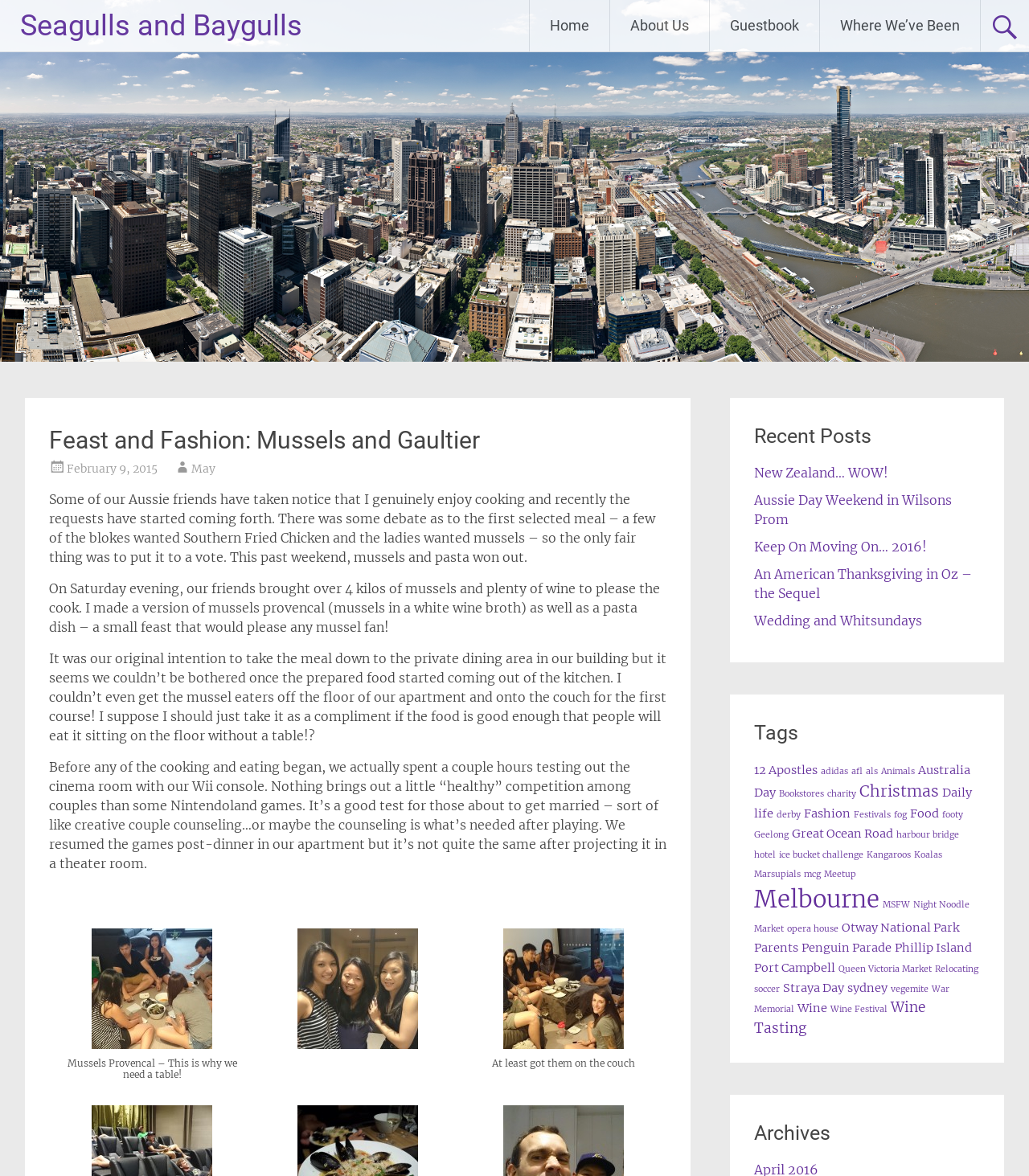Ascertain the bounding box coordinates for the UI element detailed here: "New Zealand… WOW!". The coordinates should be provided as [left, top, right, bottom] with each value being a float between 0 and 1.

[0.733, 0.395, 0.863, 0.409]